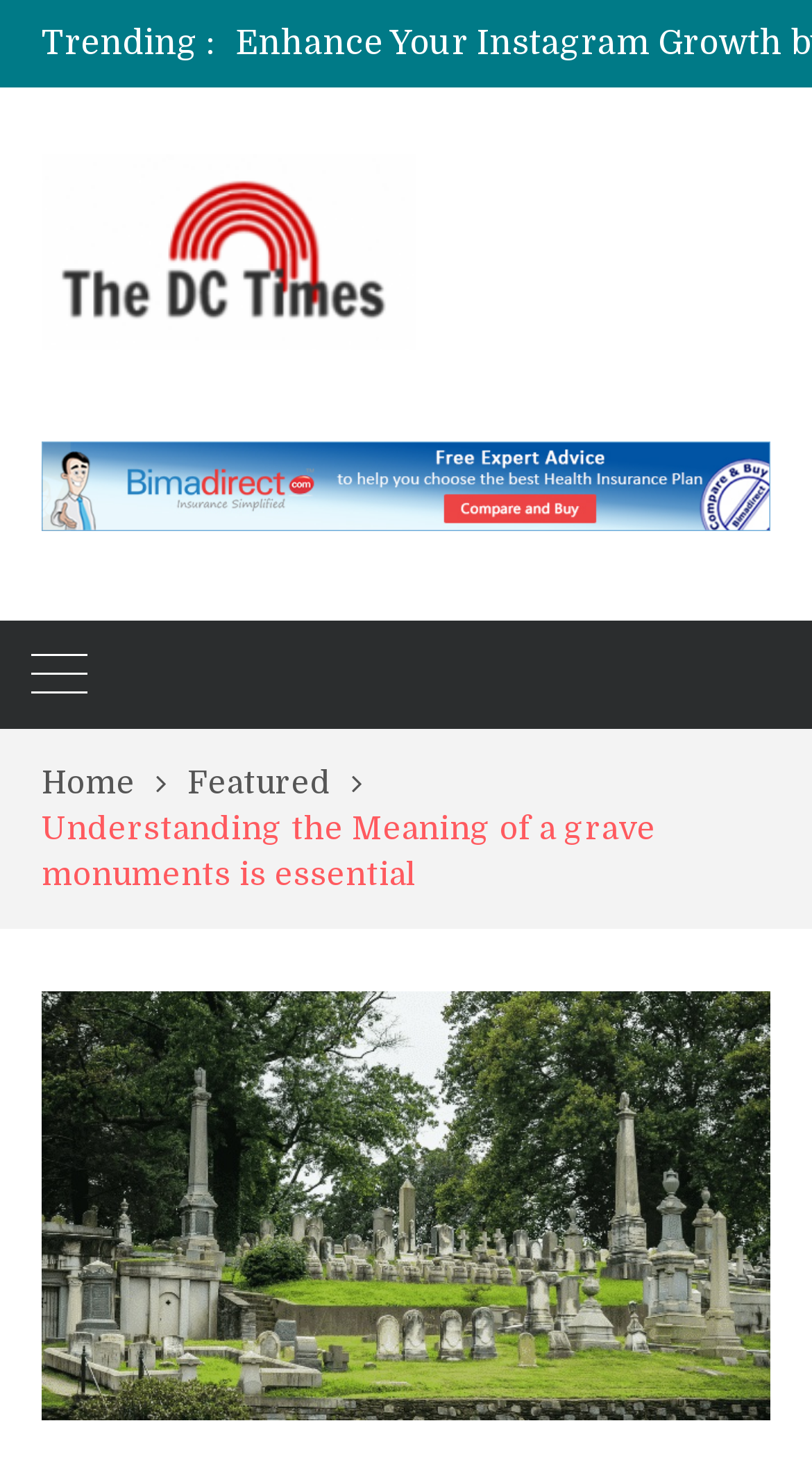Based on what you see in the screenshot, provide a thorough answer to this question: How many navigation links are there?

I counted the number of link elements under the navigation element with the label 'Breadcrumbs', which are 'Home', 'Featured', and an empty link, resulting in a total of 3 navigation links.